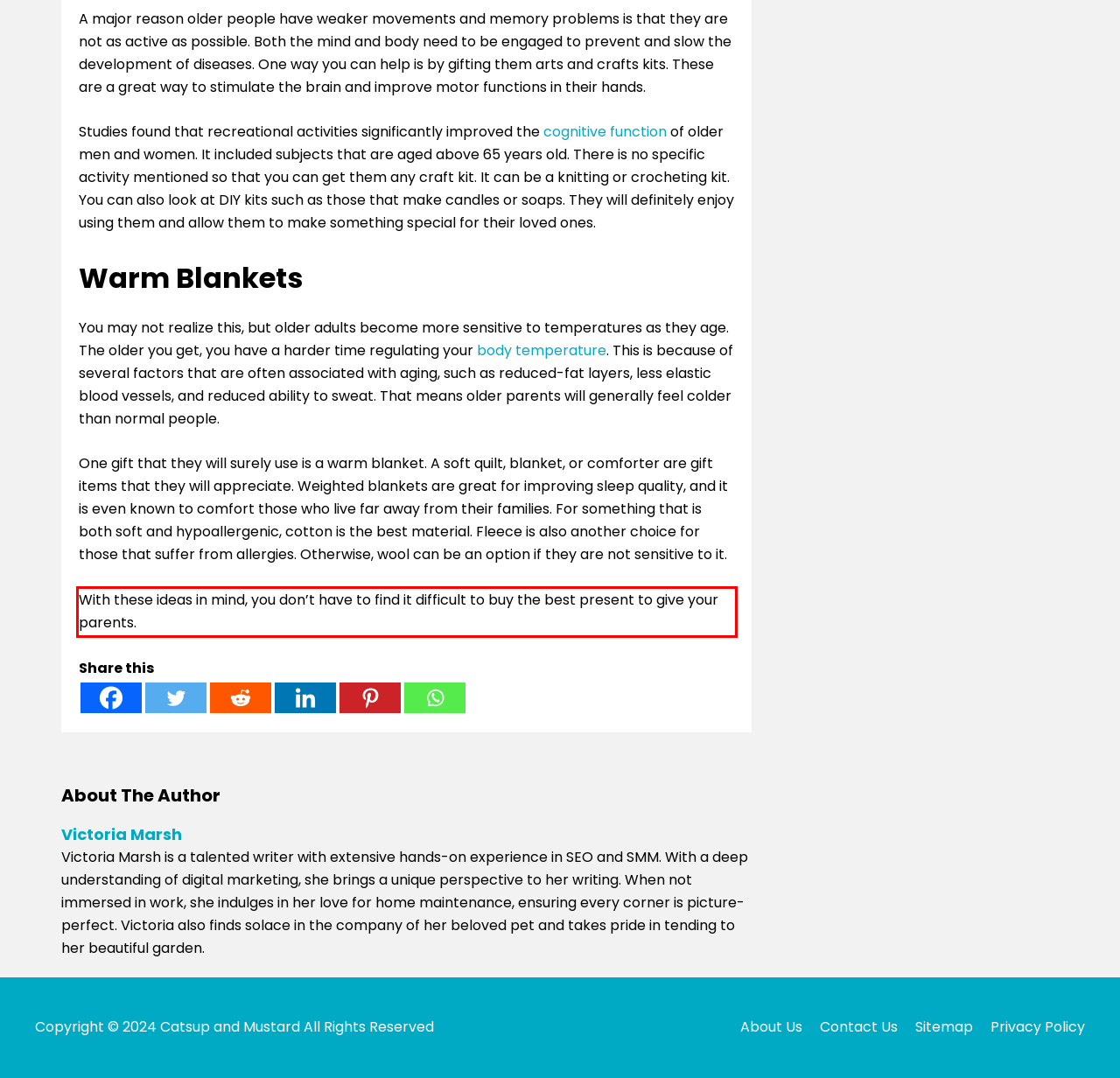Using the provided screenshot of a webpage, recognize and generate the text found within the red rectangle bounding box.

With these ideas in mind, you don’t have to find it difficult to buy the best present to give your parents.